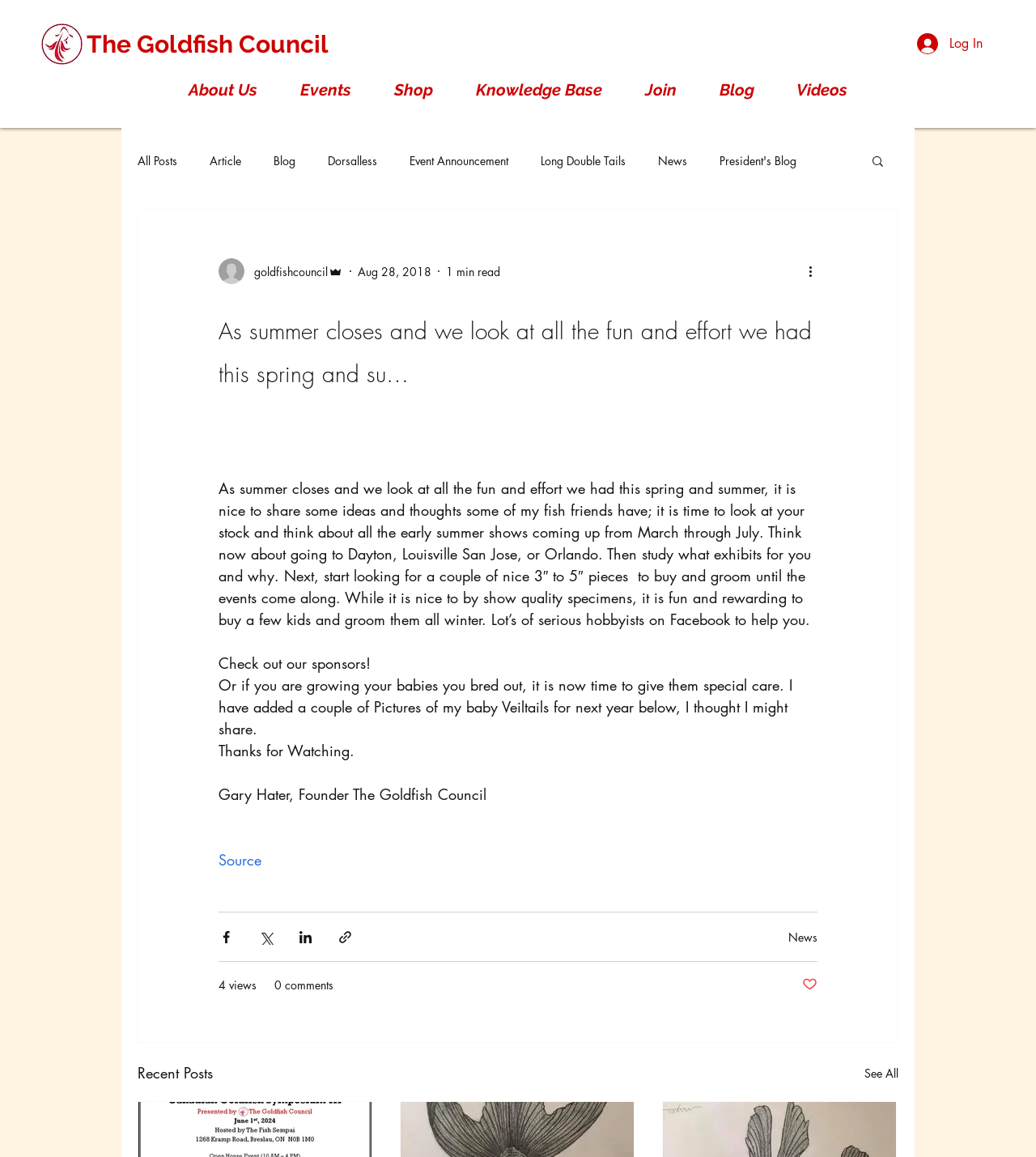What is the name of the council?
Please provide a comprehensive answer based on the details in the screenshot.

The name of the council can be found in the link 'The Goldfish Council' at the top of the webpage, which suggests that the webpage is related to a council about goldfish.